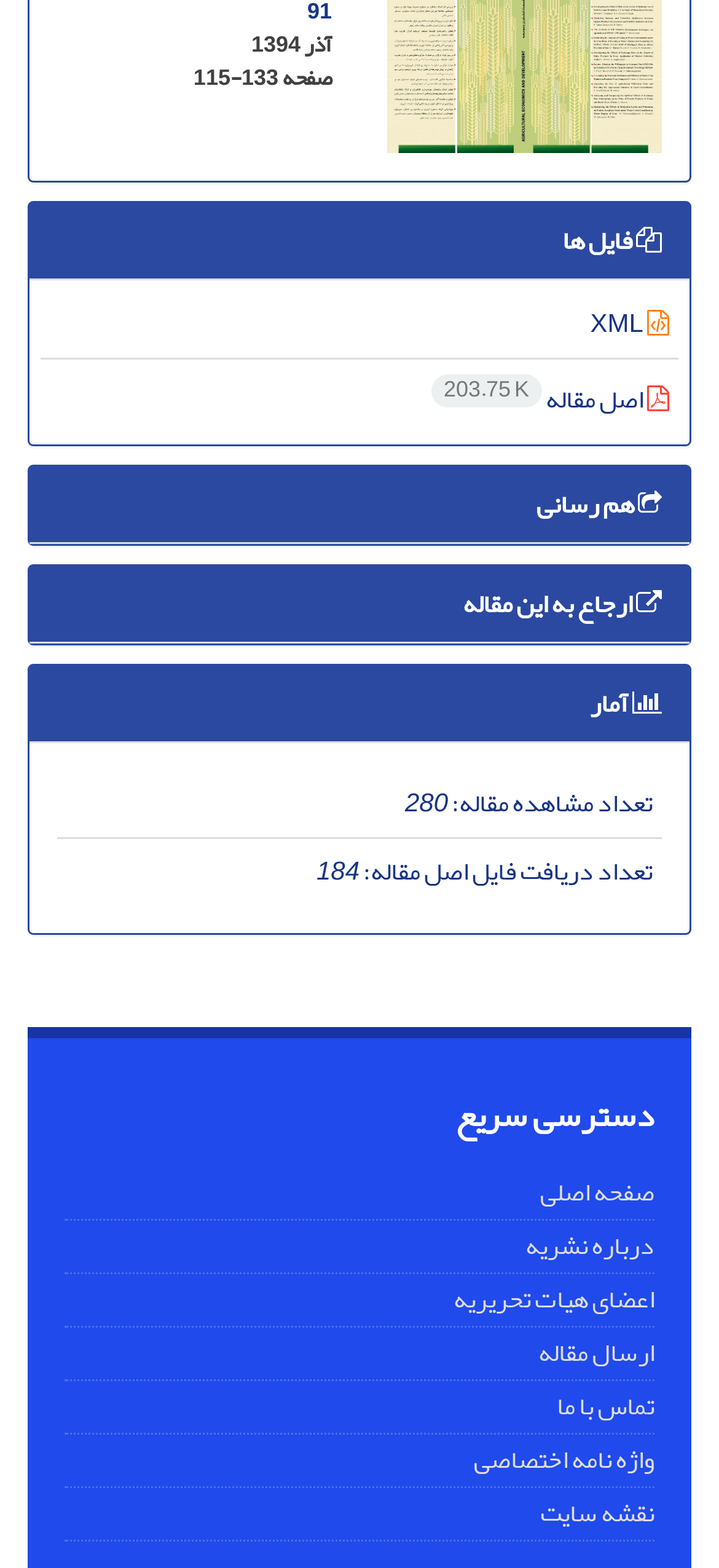Can you find the bounding box coordinates of the area I should click to execute the following instruction: "check article statistics"?

[0.079, 0.436, 0.921, 0.461]